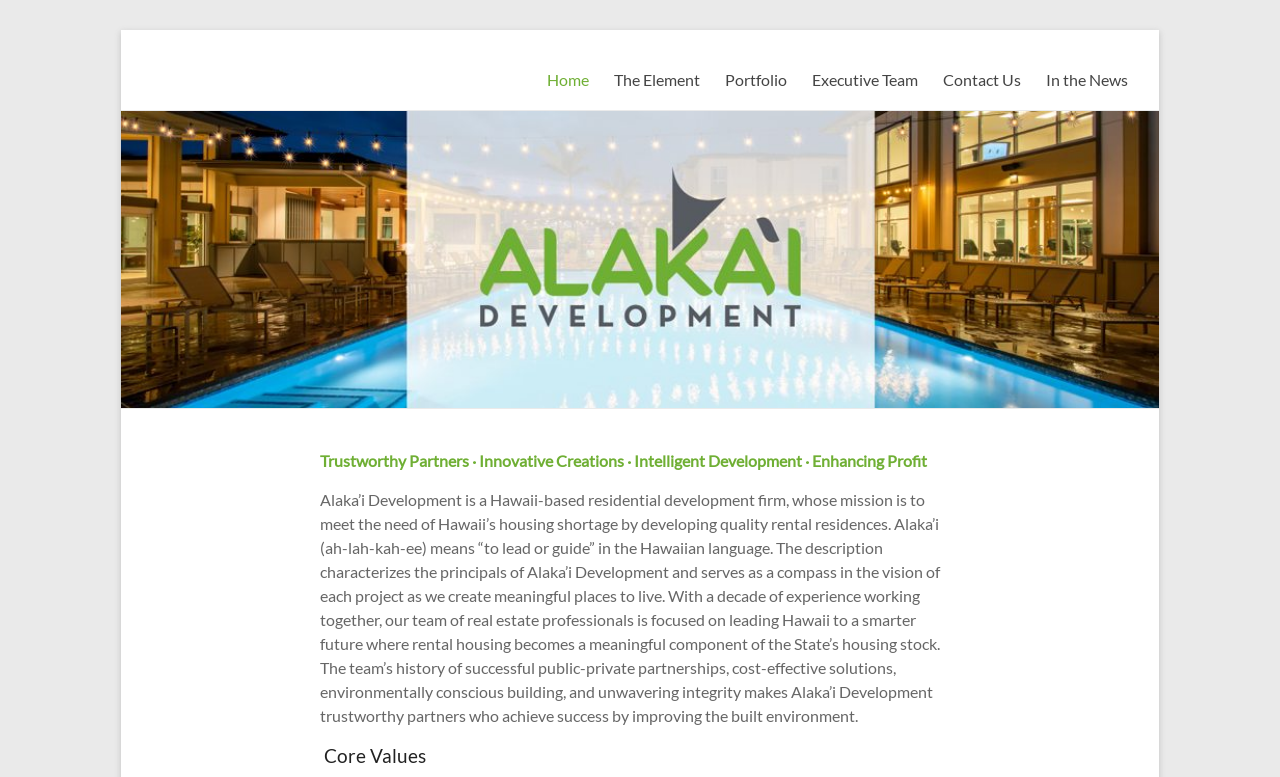Review the image closely and give a comprehensive answer to the question: What is the focus of Alaka'i Development's team?

The webpage states that the team of real estate professionals at Alaka'i Development is focused on leading Hawaii to a smarter future where rental housing becomes a meaningful component of the State's housing stock.